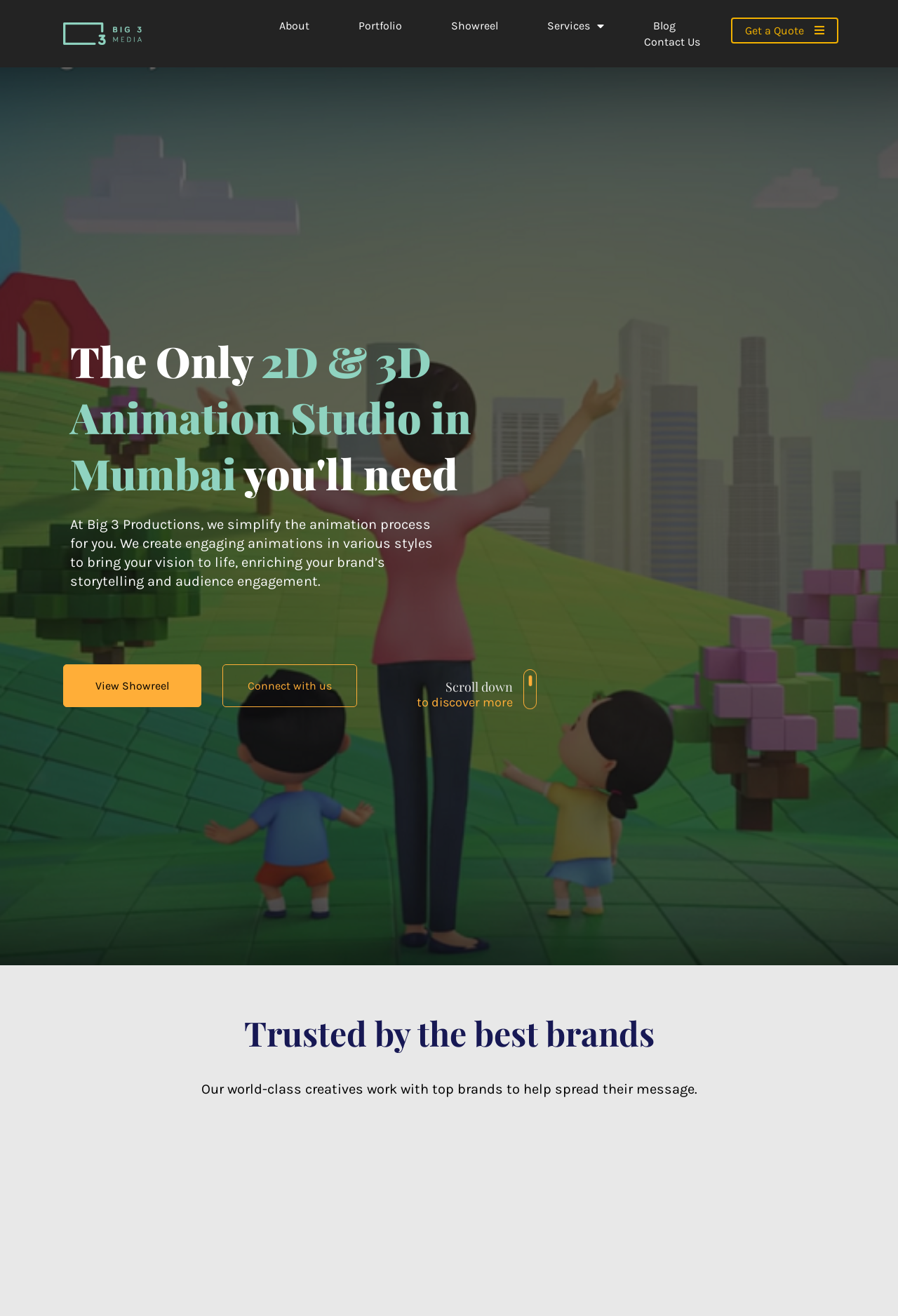What is the main heading displayed on the webpage? Please provide the text.

The Only 2D & 3D Animation Studio in Mumbai you'll need